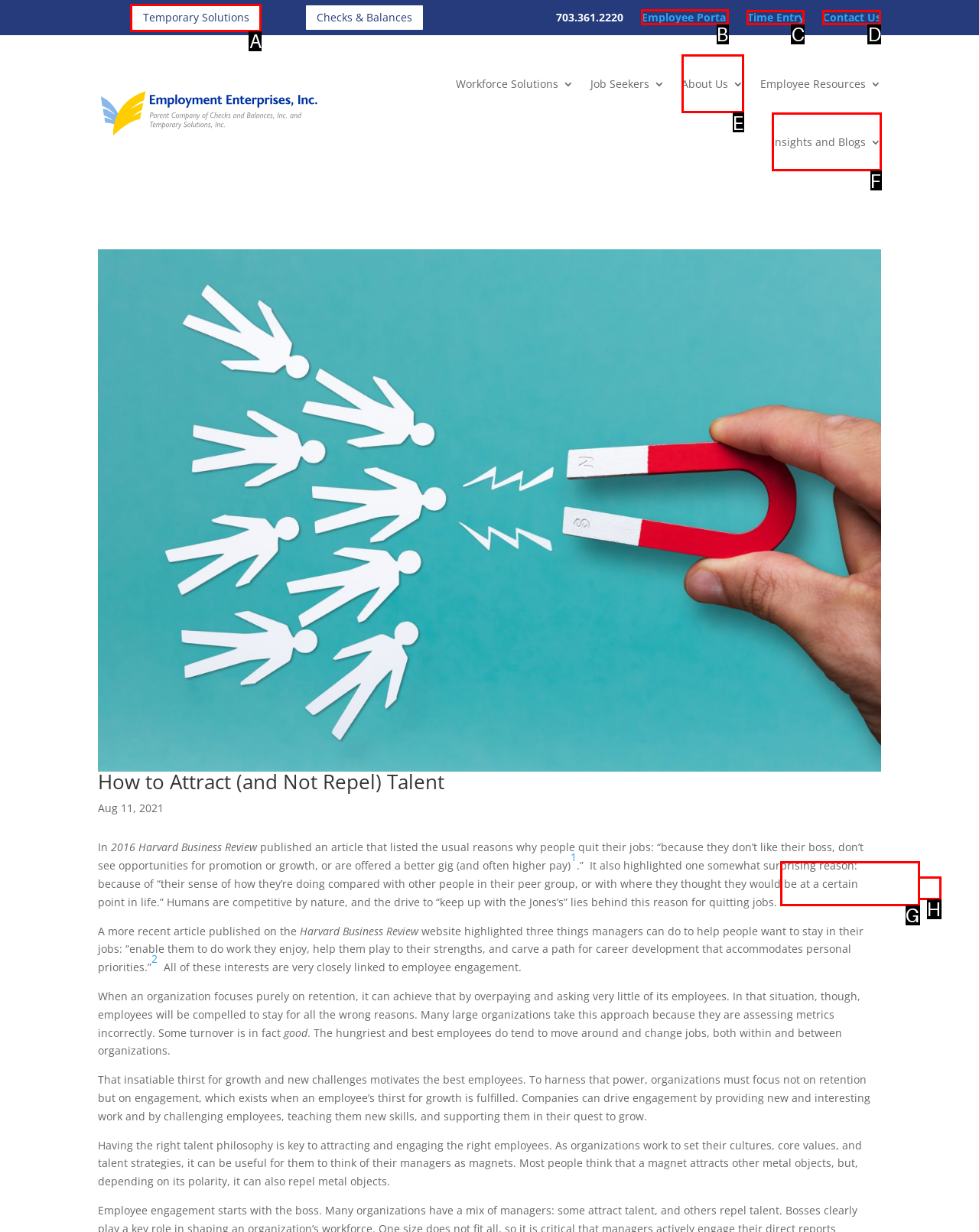Determine the right option to click to perform this task: Open the 'Employee Portal'
Answer with the correct letter from the given choices directly.

B